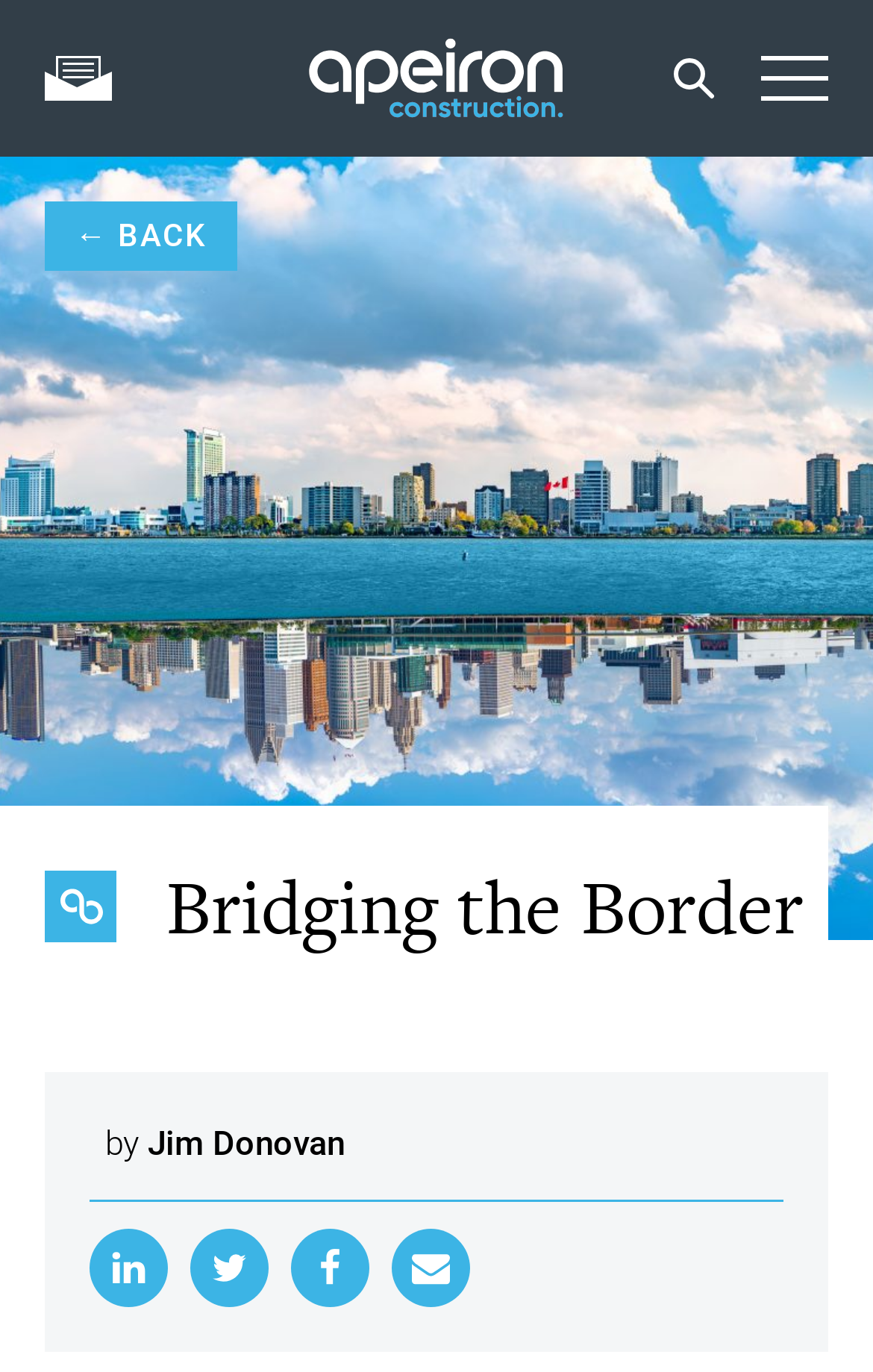Identify the bounding box for the described UI element: "← Back to all".

[0.051, 0.147, 0.272, 0.197]